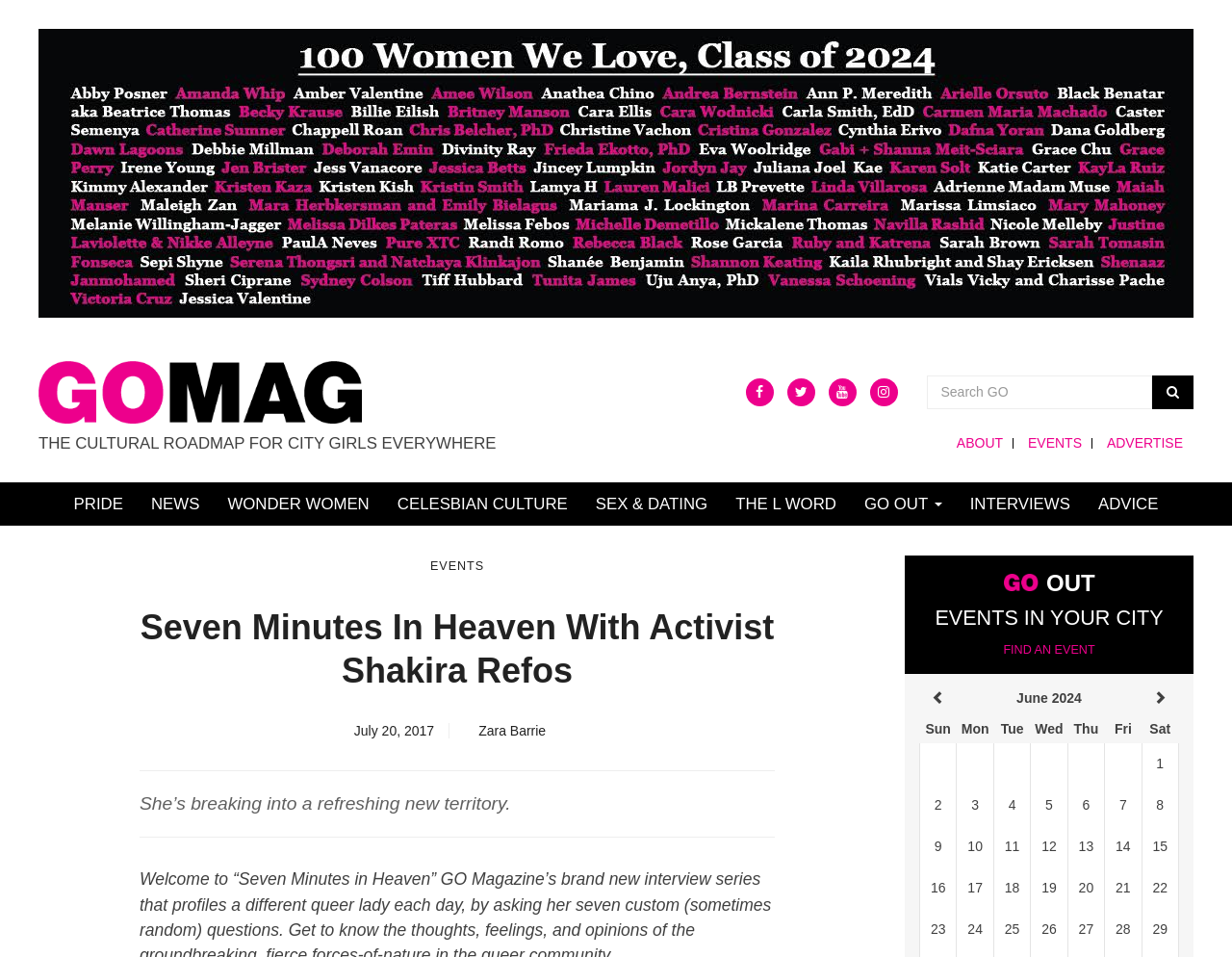What is the format of the event calendar?
Please provide a single word or phrase as your answer based on the screenshot.

Grid format